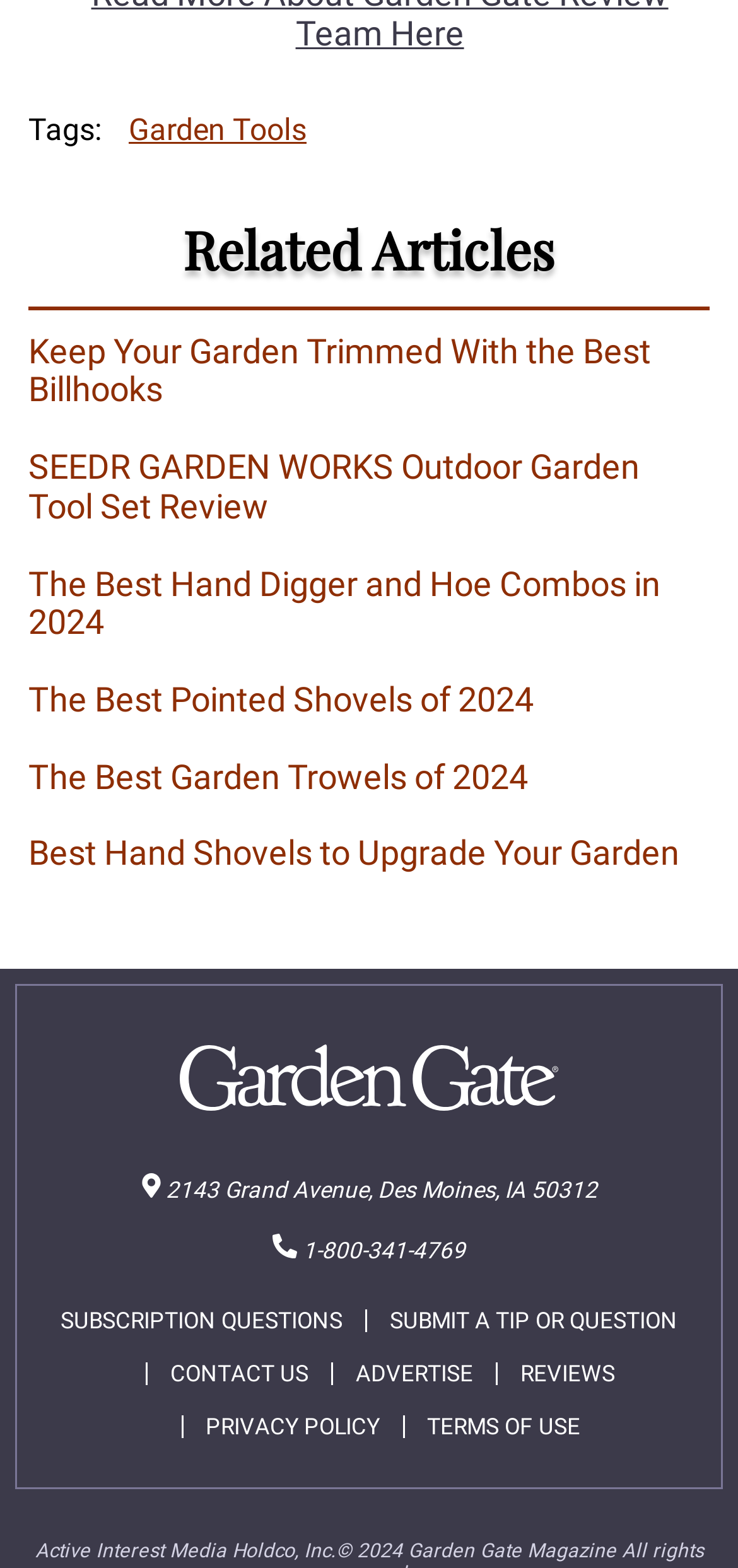Please identify the bounding box coordinates of the element's region that needs to be clicked to fulfill the following instruction: "Check 'PRIVACY POLICY'". The bounding box coordinates should consist of four float numbers between 0 and 1, i.e., [left, top, right, bottom].

[0.278, 0.902, 0.514, 0.917]